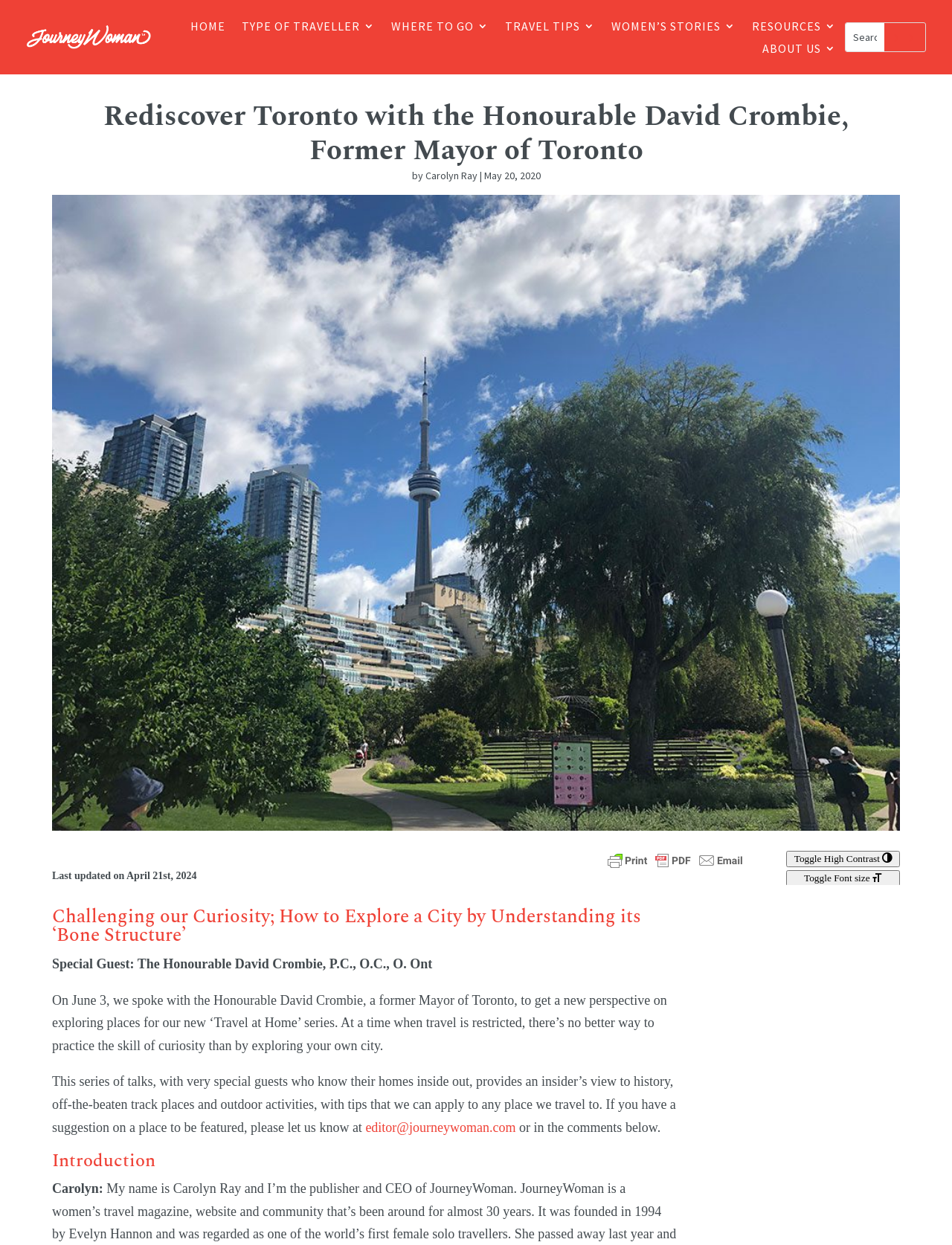Provide a one-word or short-phrase answer to the question:
What is the date of the article?

May 20, 2020